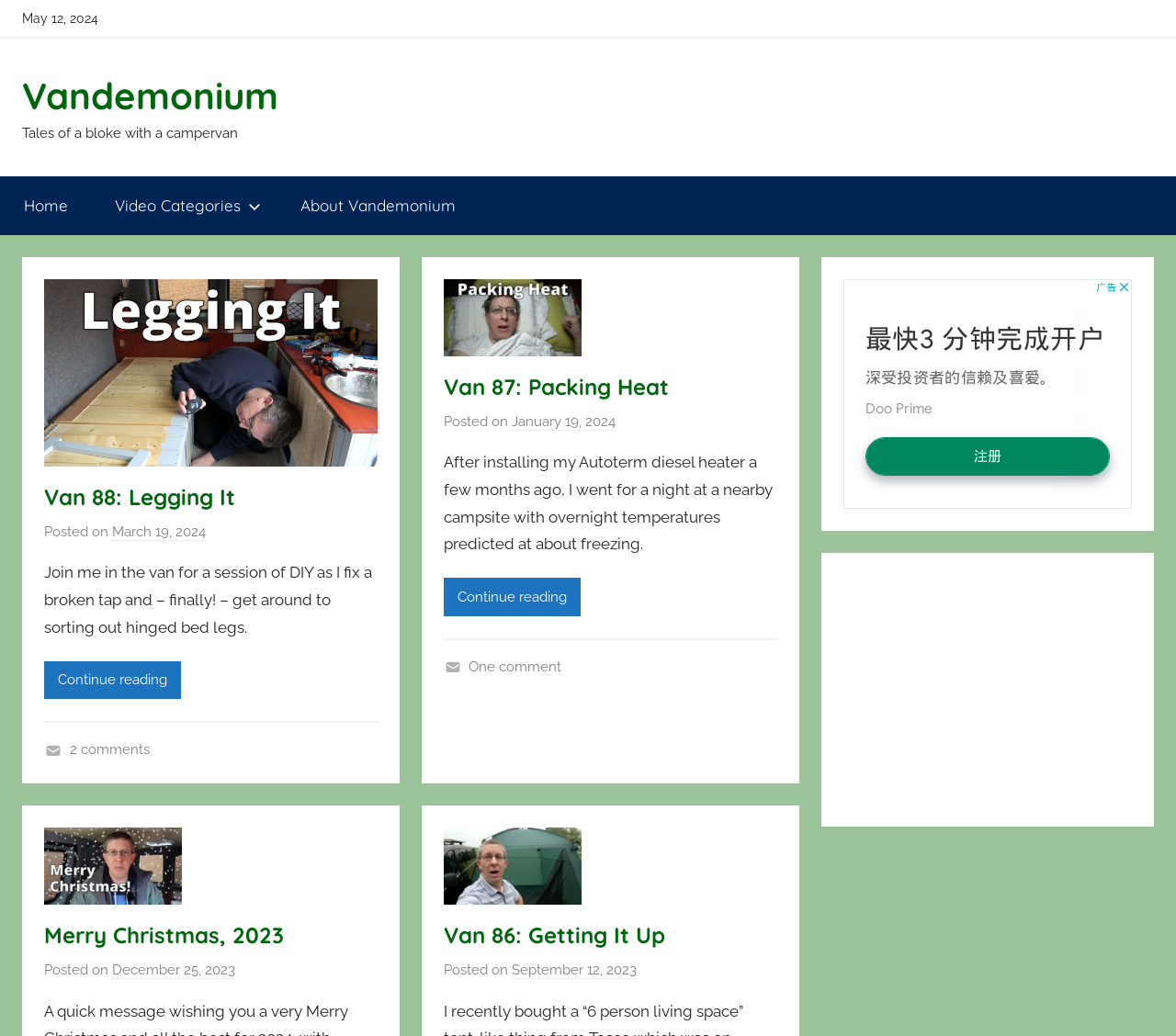How many comments are there on the second article?
Provide a detailed and extensive answer to the question.

I found the number of comments on the second article by looking at the link element with the text 'One comment' inside the footer element of the second article.